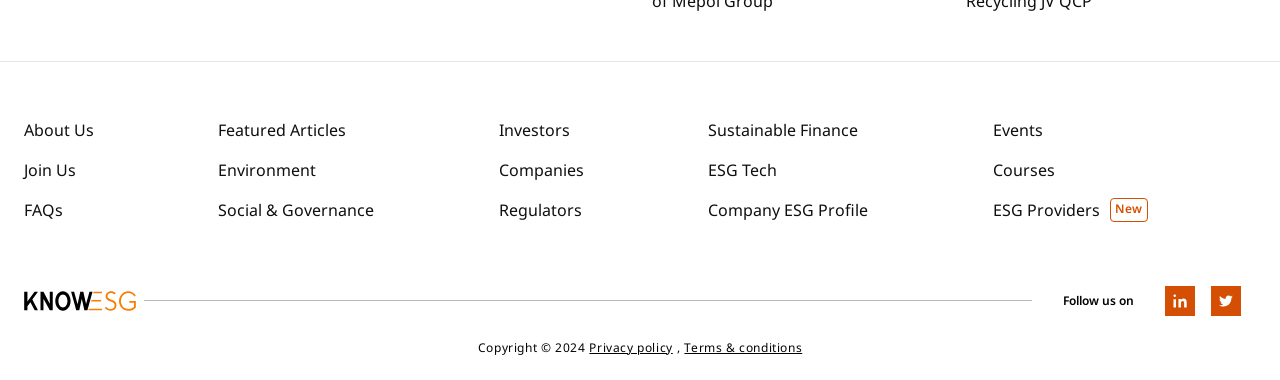Kindly determine the bounding box coordinates of the area that needs to be clicked to fulfill this instruction: "Click on the 'HOME' link".

None